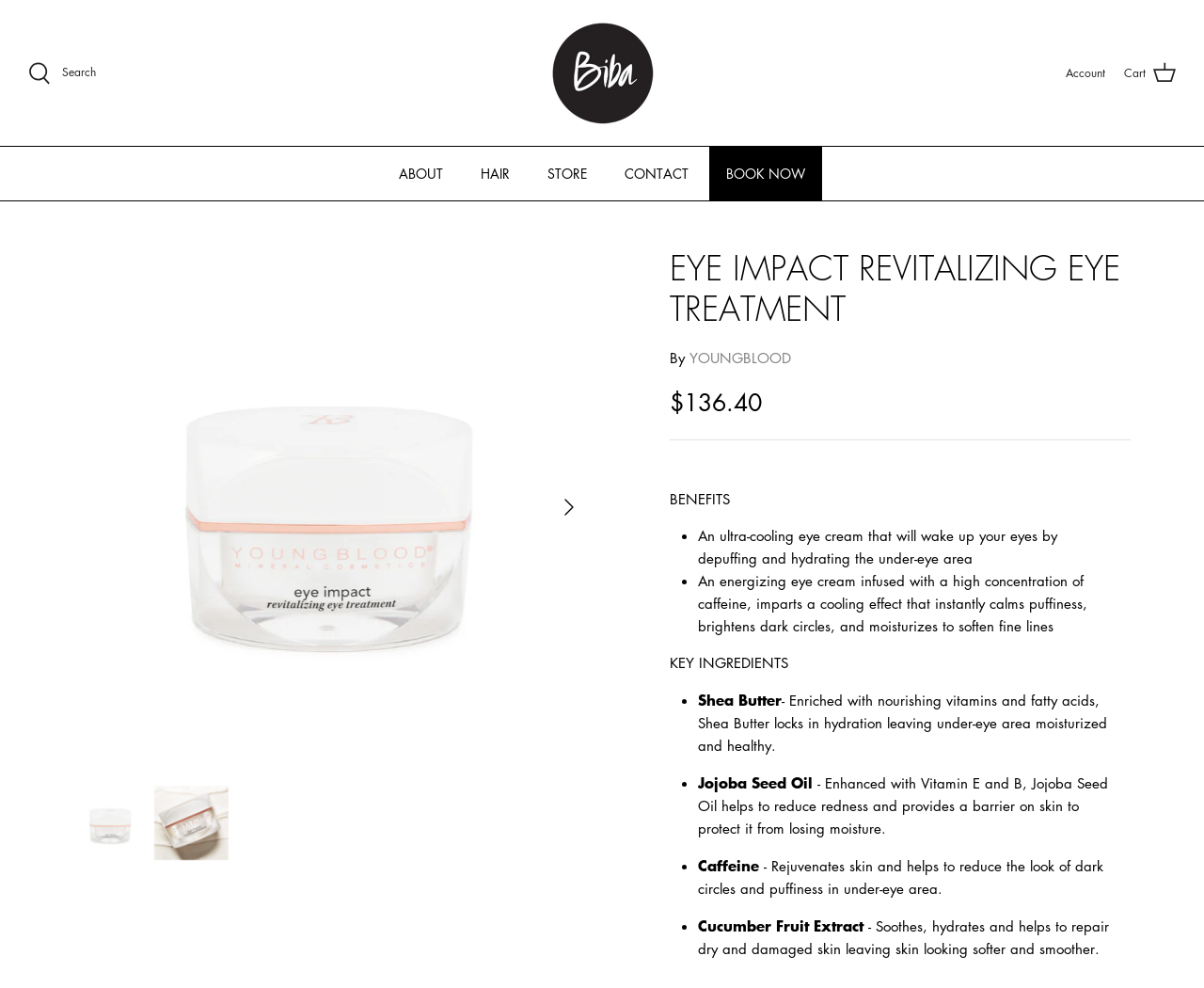Extract the top-level heading from the webpage and provide its text.

EYE IMPACT REVITALIZING EYE TREATMENT